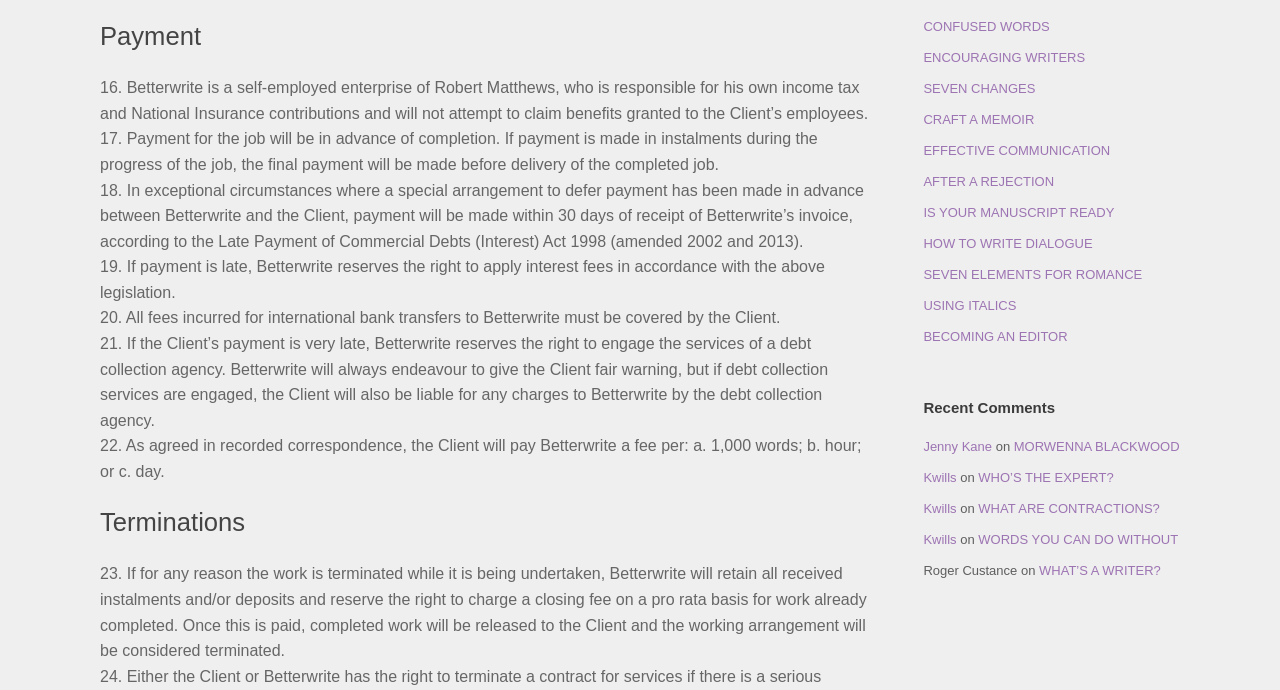Determine the bounding box coordinates for the UI element with the following description: "AFTER A REJECTION". The coordinates should be four float numbers between 0 and 1, represented as [left, top, right, bottom].

[0.721, 0.251, 0.824, 0.273]